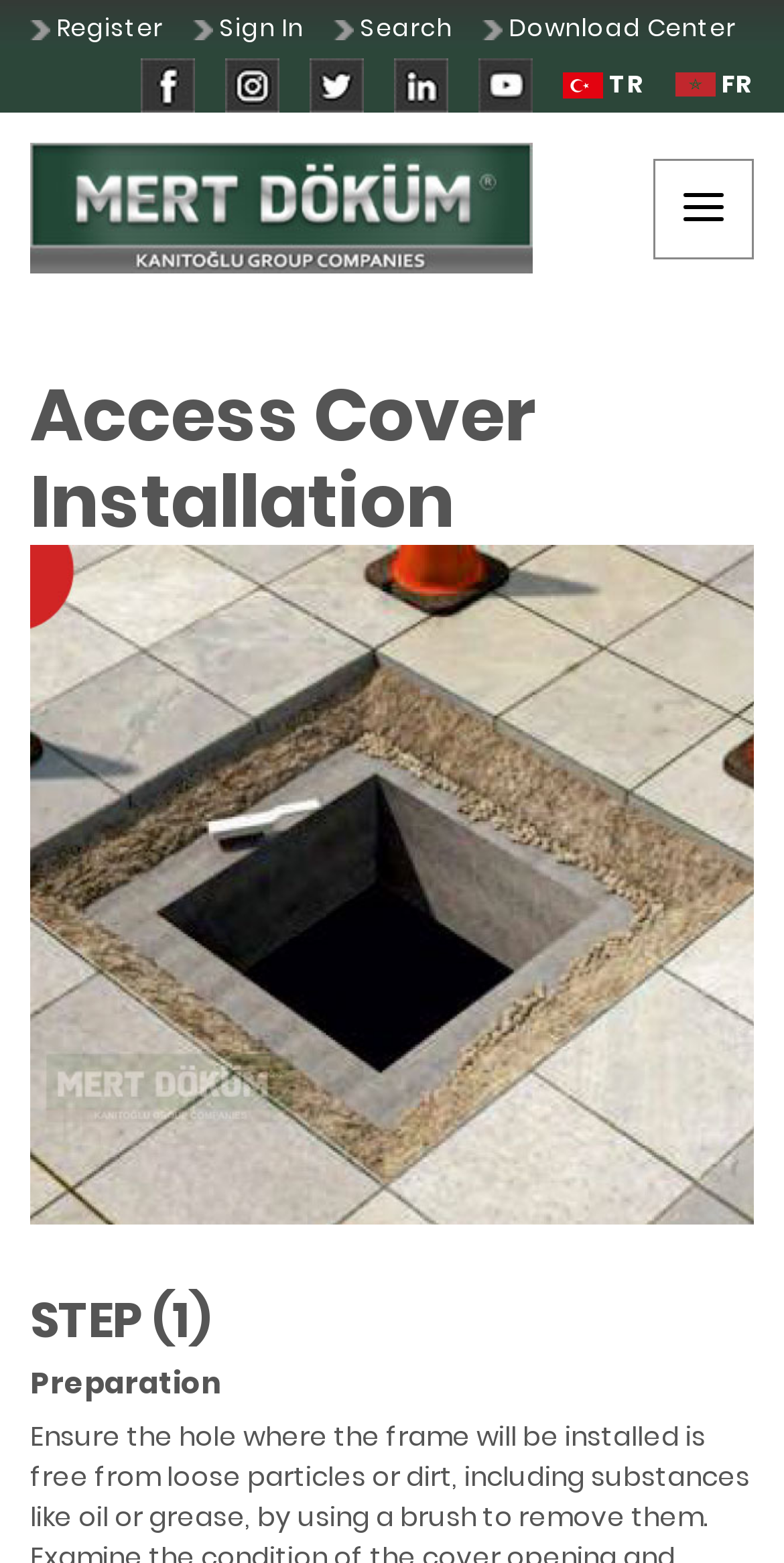What is the main topic of the webpage?
Refer to the image and give a detailed answer to the query.

I found the main topic by looking at the heading 'Access Cover Installation' which is located at the top of the webpage.